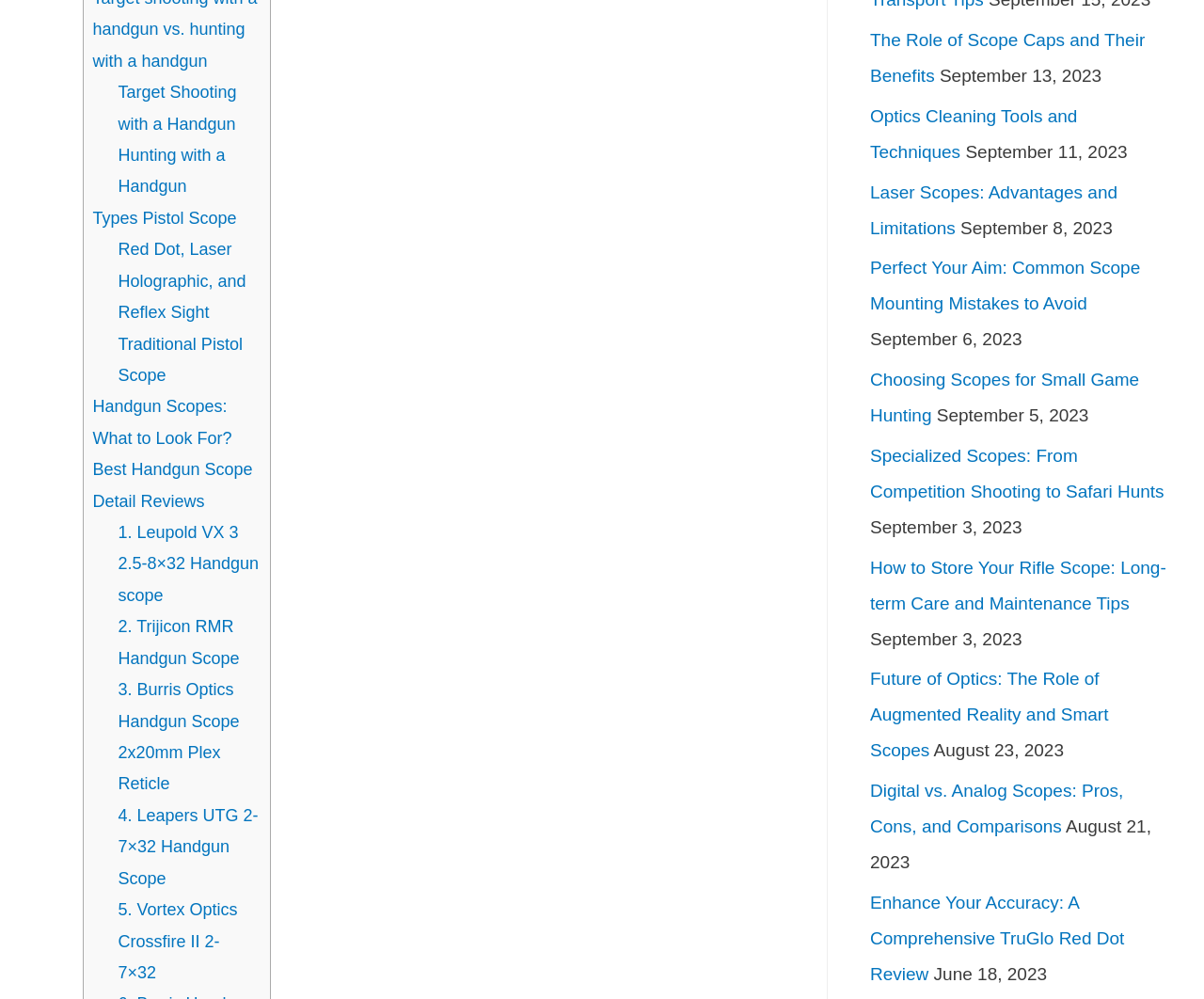Identify the bounding box coordinates for the region of the element that should be clicked to carry out the instruction: "Click on the 'okeslot' link". The bounding box coordinates should be four float numbers between 0 and 1, i.e., [left, top, right, bottom].

None